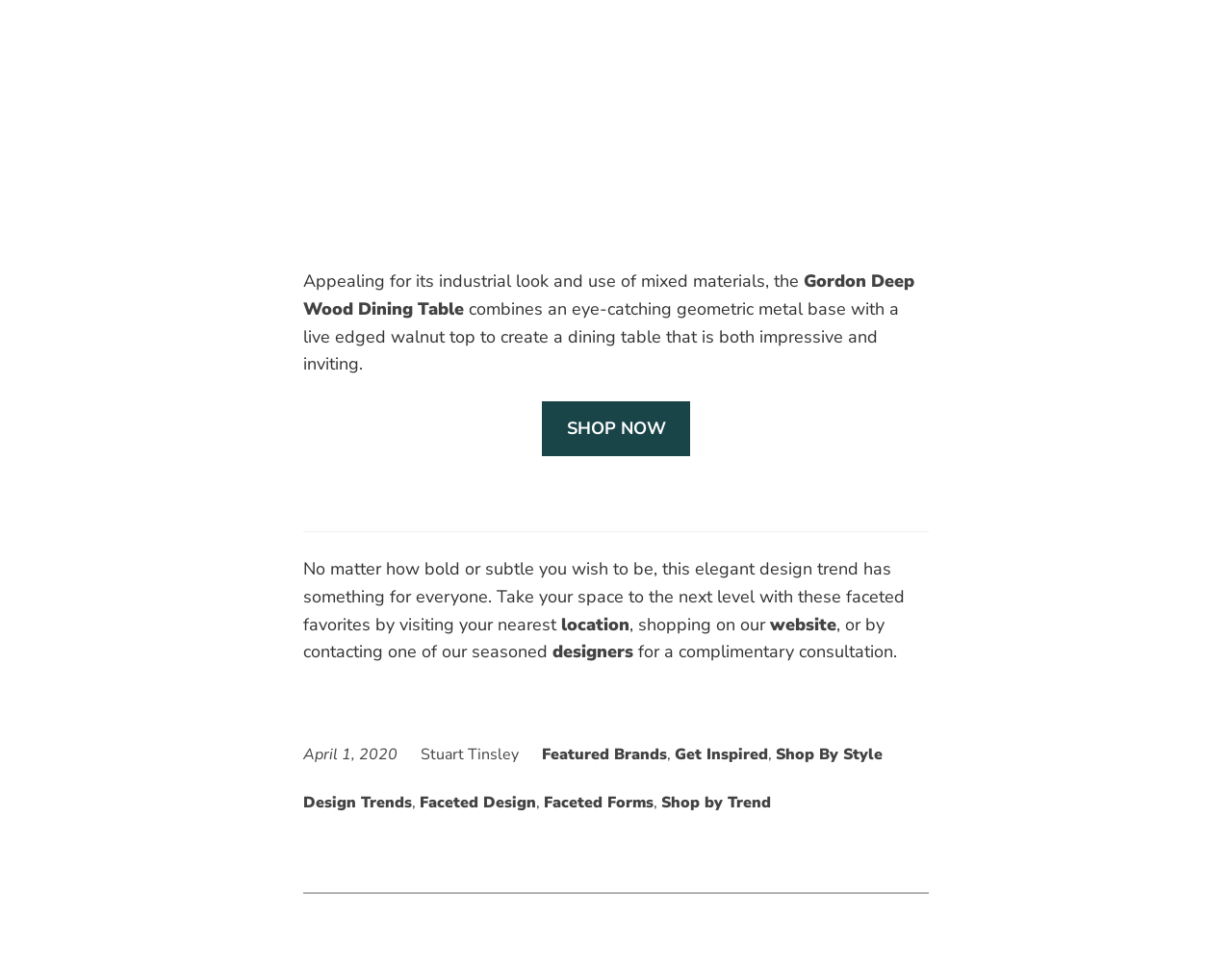Provide the bounding box coordinates of the section that needs to be clicked to accomplish the following instruction: "Shop by style."

[0.63, 0.766, 0.716, 0.788]